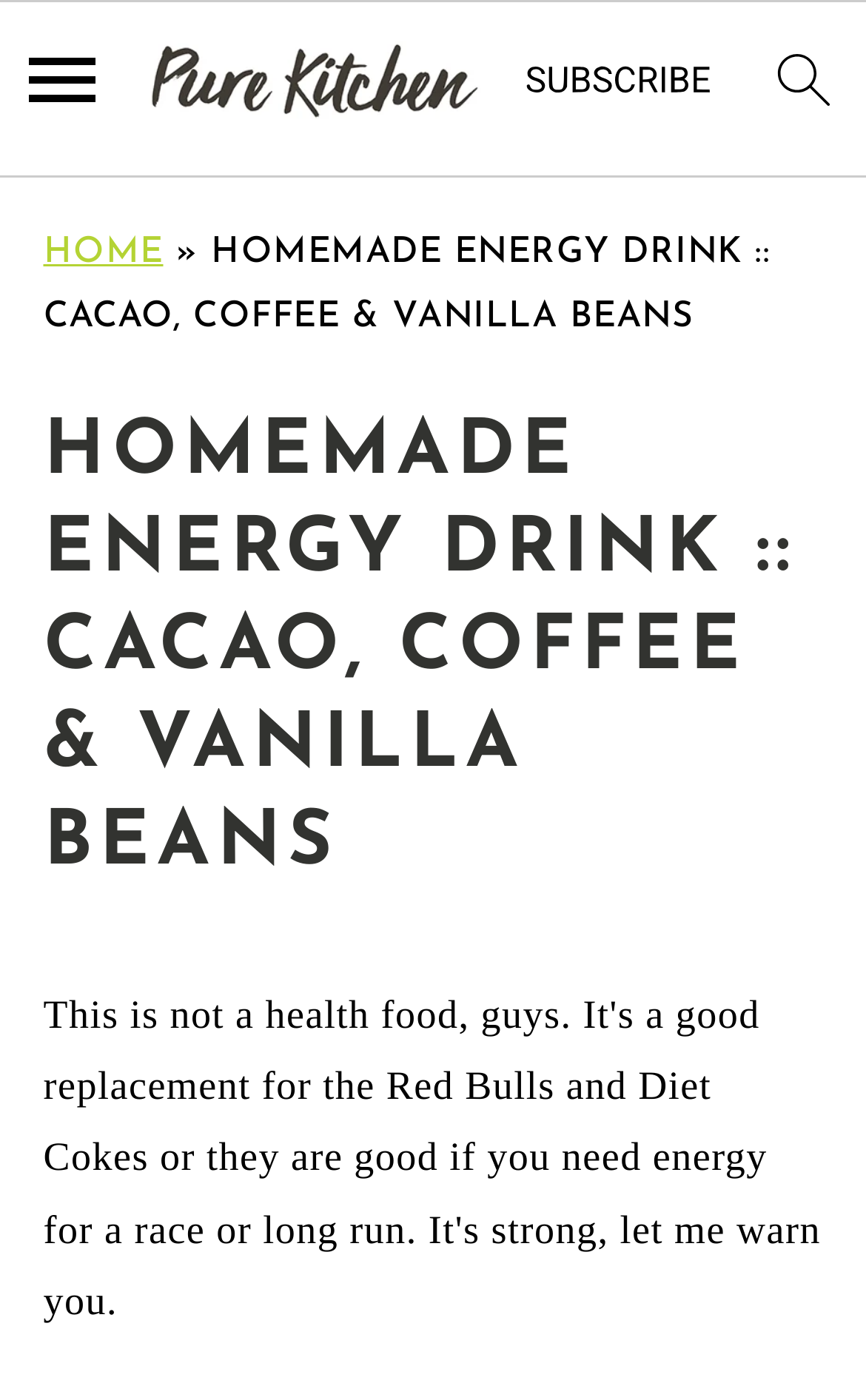Locate the bounding box of the UI element based on this description: "search icon". Provide four float numbers between 0 and 1 as [left, top, right, bottom].

[0.864, 0.018, 0.993, 0.112]